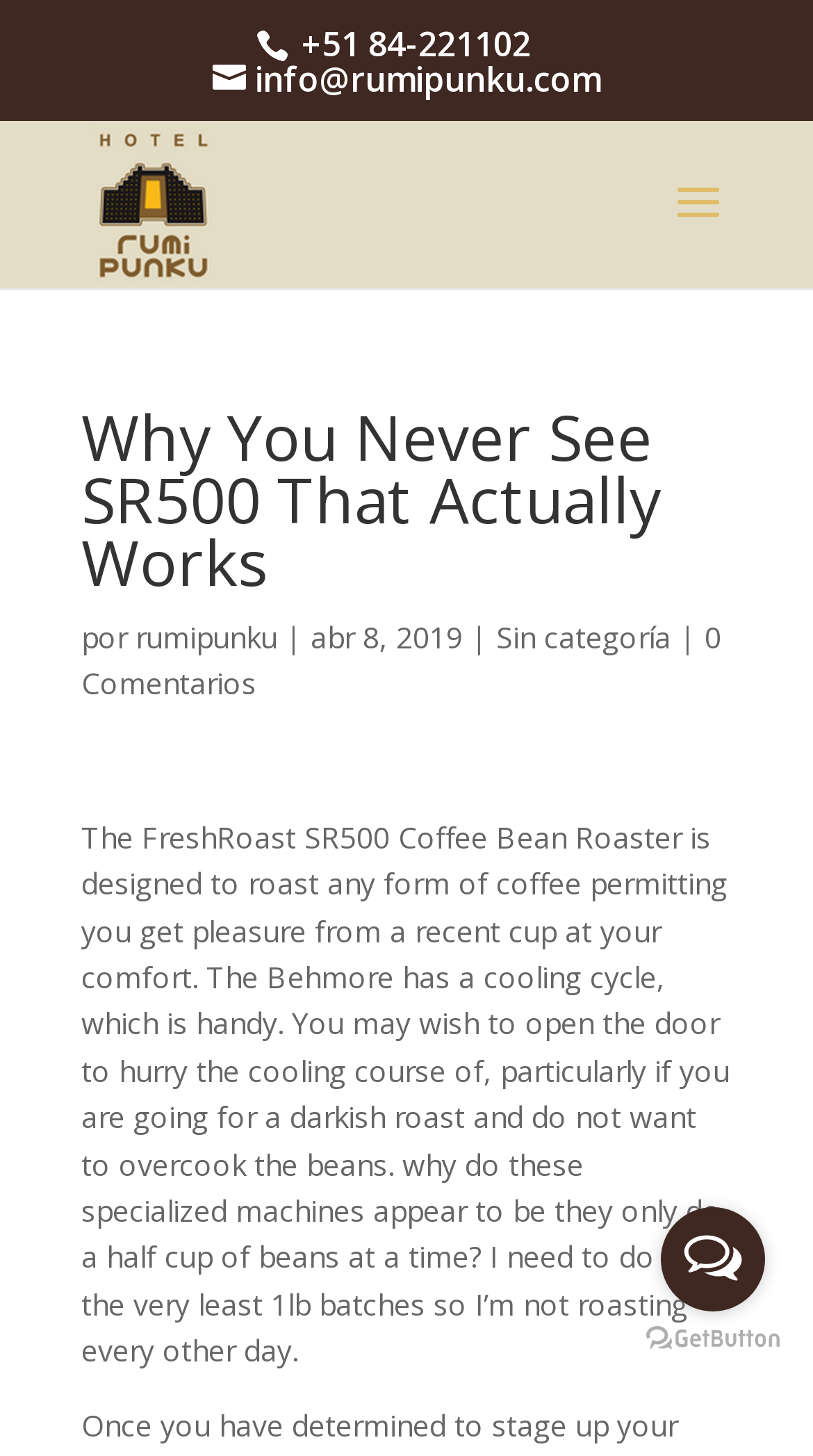What is the date of the article?
Please answer the question as detailed as possible.

The date of the article can be found at the bottom of the webpage, where it is written as 'abr 8, 2019'.